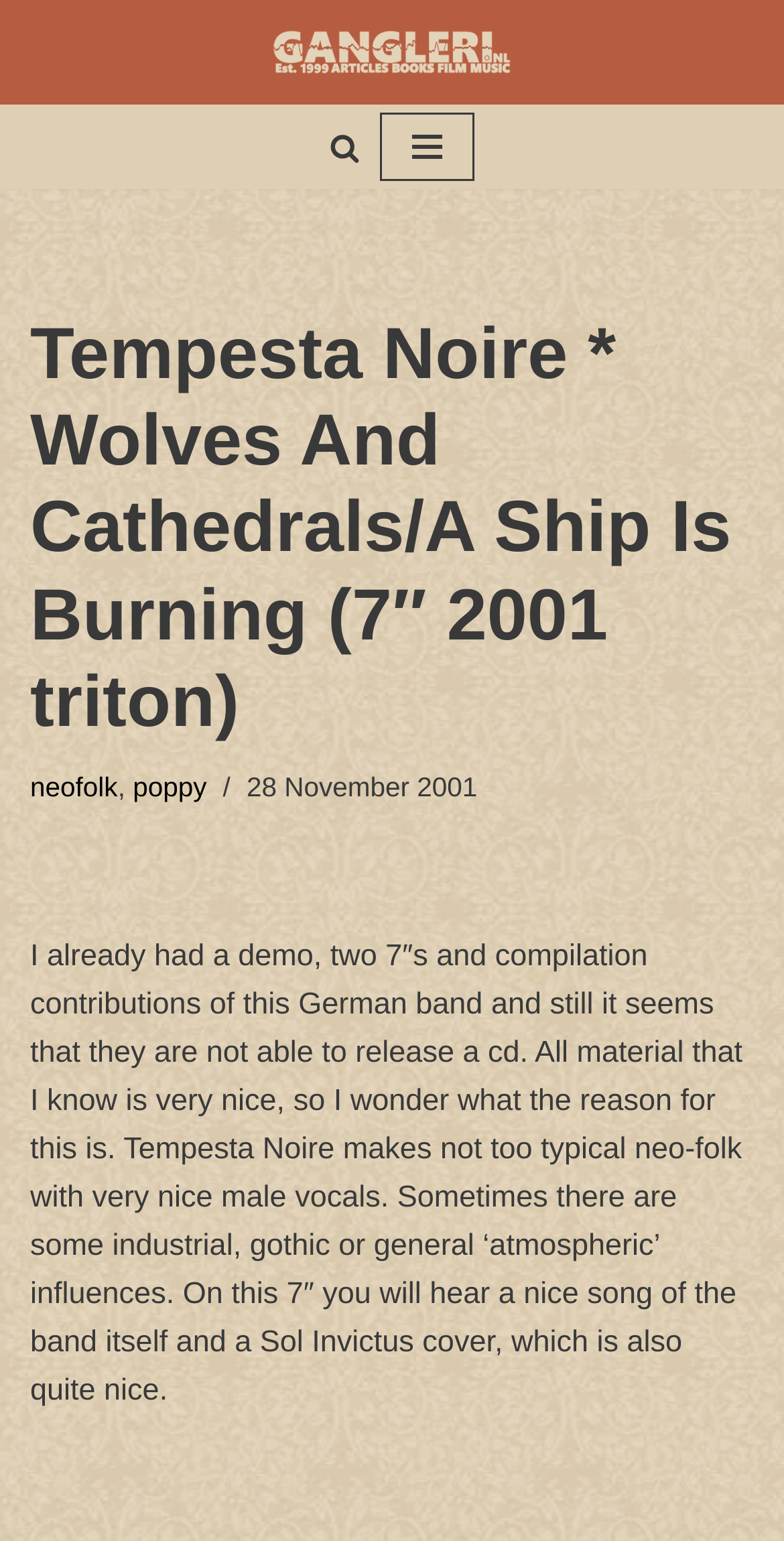Describe all the visual and textual components of the webpage comprehensively.

The webpage is a music review page, specifically for the album "Tempesta Noire * Wolves And Cathedrals/A Ship Is Burning" released in 2001. At the top left, there is a "Skip to content" link. Below it, there is a link to the website's main page, "Gangleri - music reviews", which is centered at the top of the page. To the right of this link, there is a "Search" link accompanied by a small image. 

On the top right, there is a "Navigation Menu" button, which is not expanded by default. When expanded, it reveals a heading with the album title, followed by two genre links, "neofolk" and "poppy", separated by a comma. Below these links, there is a timestamp indicating the review was published on "28 November 2001". 

The main content of the page is a review of the album, which is a block of text that spans almost the entire width of the page. The review discusses the band's music style, which is described as not too typical neo-folk with nice male vocals, and sometimes incorporates industrial, gothic, or atmospheric influences. The review also mentions that the album features a nice song by the band and a Sol Invictus cover, which is also quite nice.